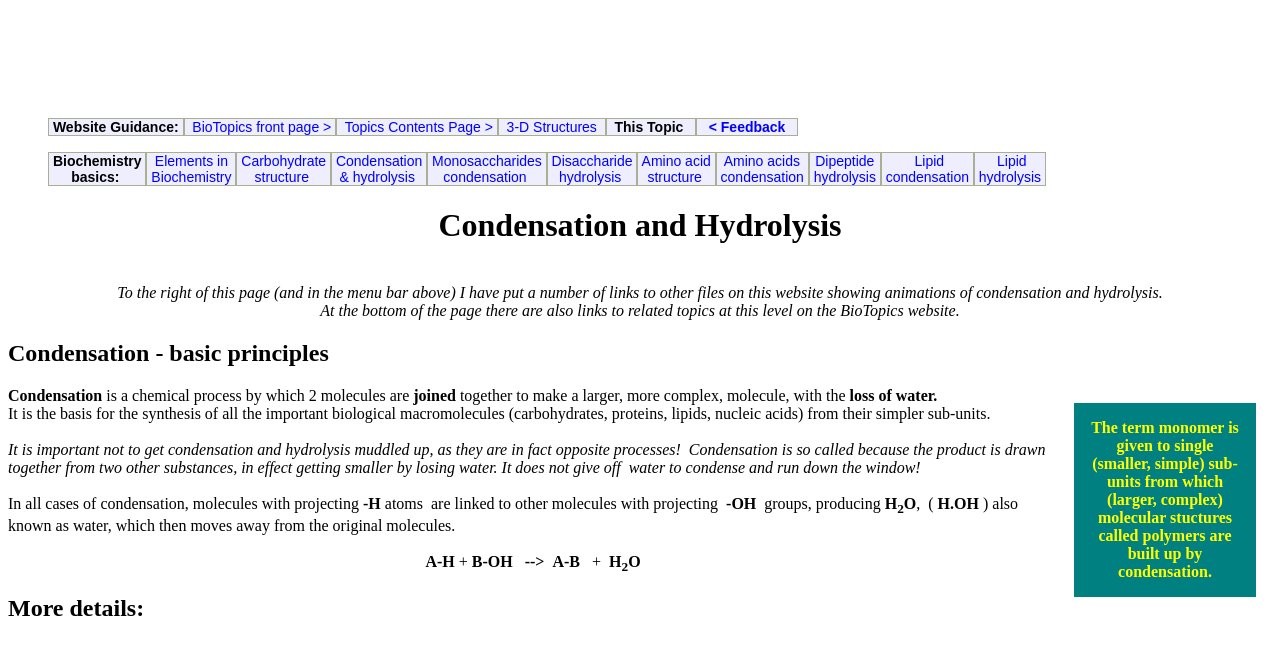What are the two molecules that are joined together in condensation?
Please provide a single word or phrase as the answer based on the screenshot.

Monomers